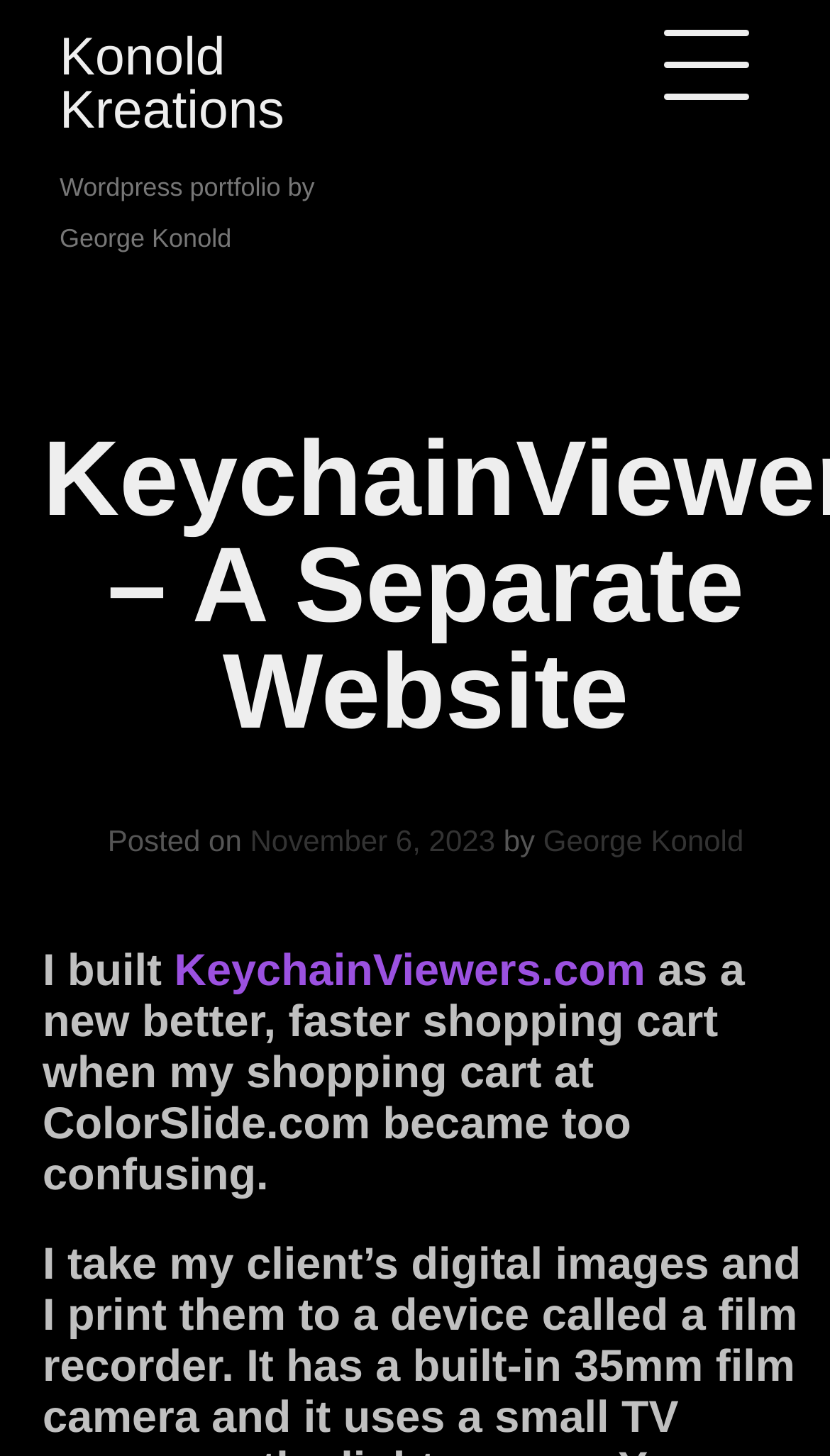Give a concise answer using only one word or phrase for this question:
What is the purpose of KeychainViewers.com?

A new better, faster shopping cart